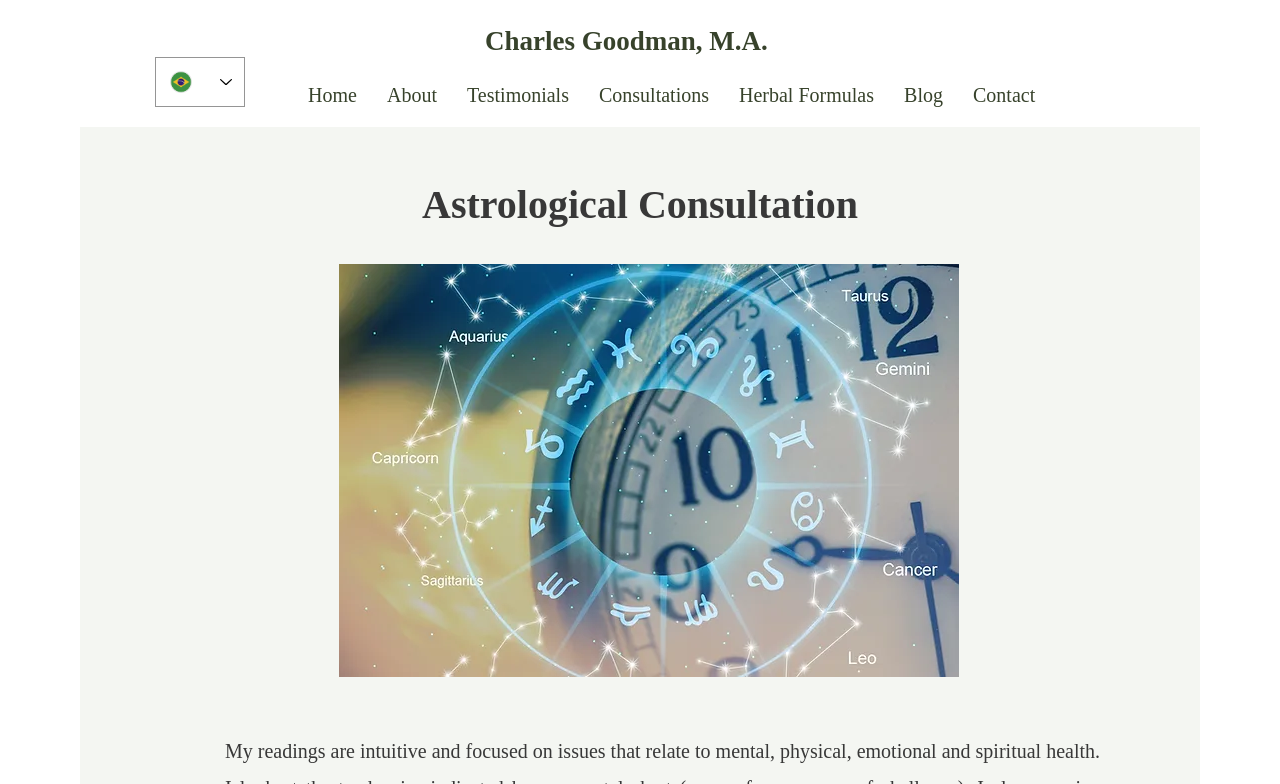Please find the bounding box coordinates of the element that you should click to achieve the following instruction: "visit Charles Goodman's homepage". The coordinates should be presented as four float numbers between 0 and 1: [left, top, right, bottom].

[0.379, 0.02, 0.666, 0.085]